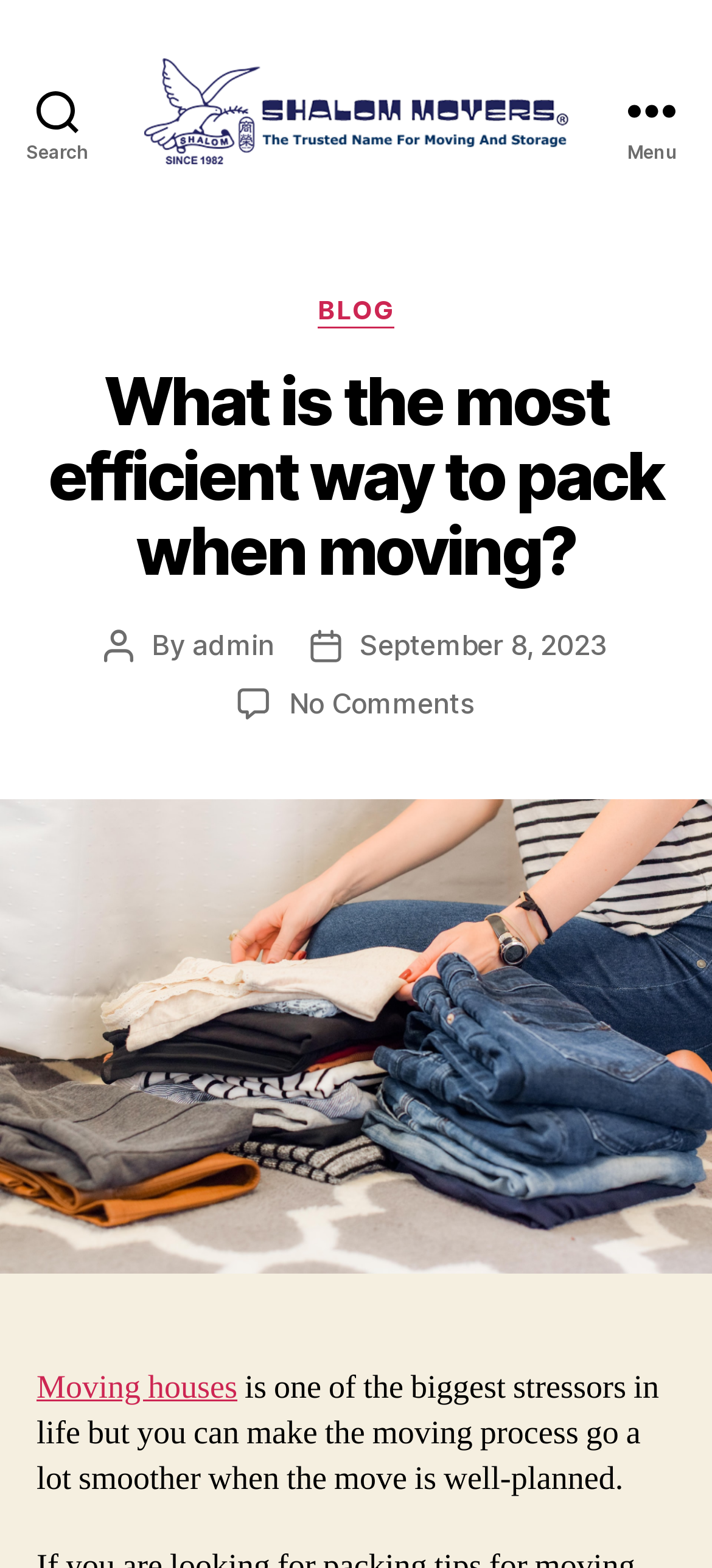By analyzing the image, answer the following question with a detailed response: What is the author of the blog post?

The author of the blog post can be found by reading the text 'By admin' which is located below the heading and above the post date.